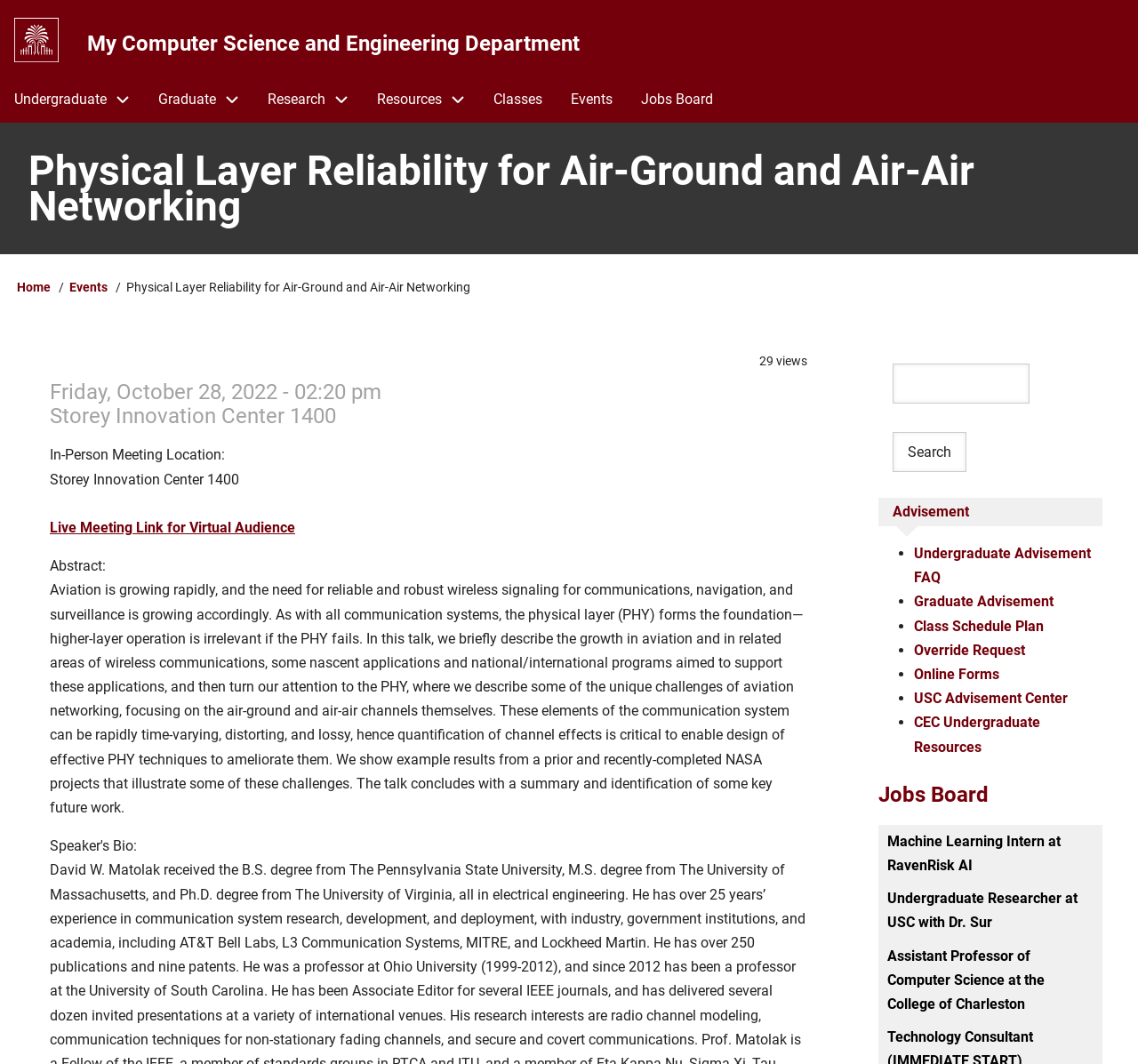What is the location of the in-person meeting?
Please analyze the image and answer the question with as much detail as possible.

I found the location by looking at the StaticText element with the text 'Storey Innovation Center 1400' which is located below the event title and above the event details.